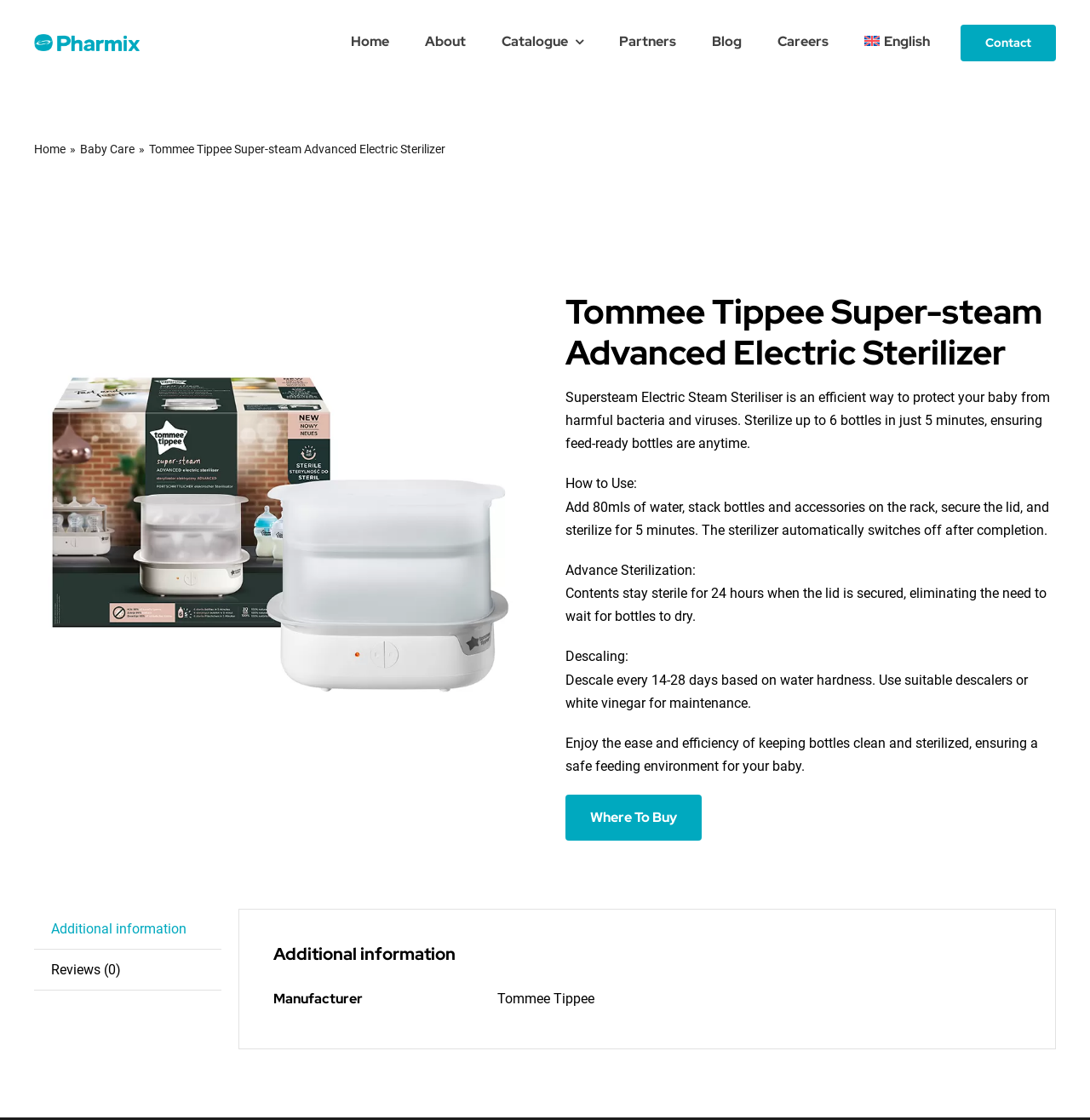Select the bounding box coordinates of the element I need to click to carry out the following instruction: "Click the Pharmix web logo".

[0.031, 0.029, 0.128, 0.044]